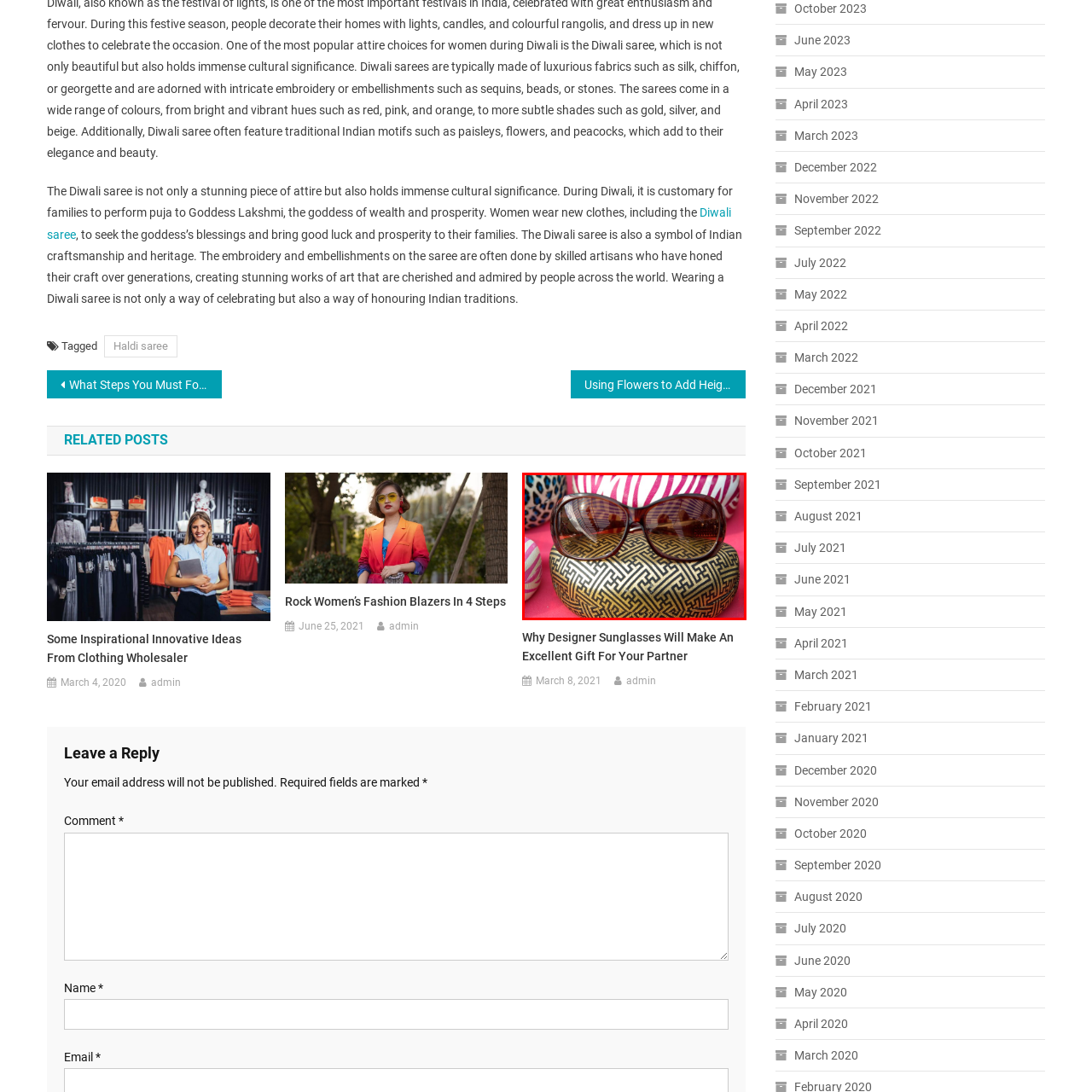Give an in-depth description of the picture inside the red marked area.

The image showcases a stylish pair of oversized sunglasses resting atop a beautifully designed case. The sunglasses feature a dark, glossy frame and wide lenses that offer ample protection from sunlight, making them a fashionable accessory for sunny days. The case beneath the sunglasses stands out with its intricate black and gold geometric pattern, which adds a touch of elegance and sophistication. Surrounding the sunglasses and case are other decorative items with vibrant patterns, including pink and white stripes, enhancing the overall aesthetic. This image speaks to the intersection of fashion and craftsmanship, highlighting not only the appeal of trendy eyewear but also the artistry involved in designing unique accessories.